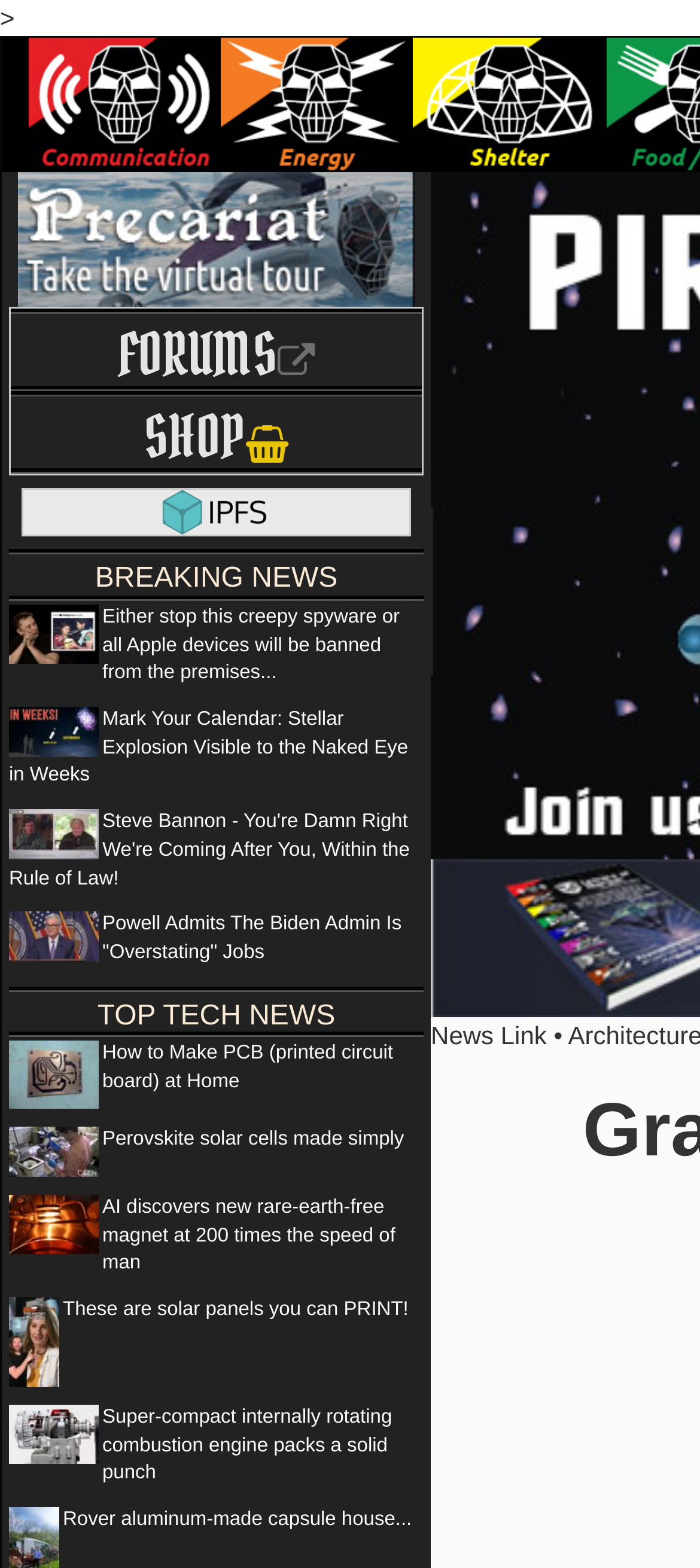Please identify the coordinates of the bounding box for the clickable region that will accomplish this instruction: "Click the FORUMS link".

[0.015, 0.197, 0.603, 0.25]